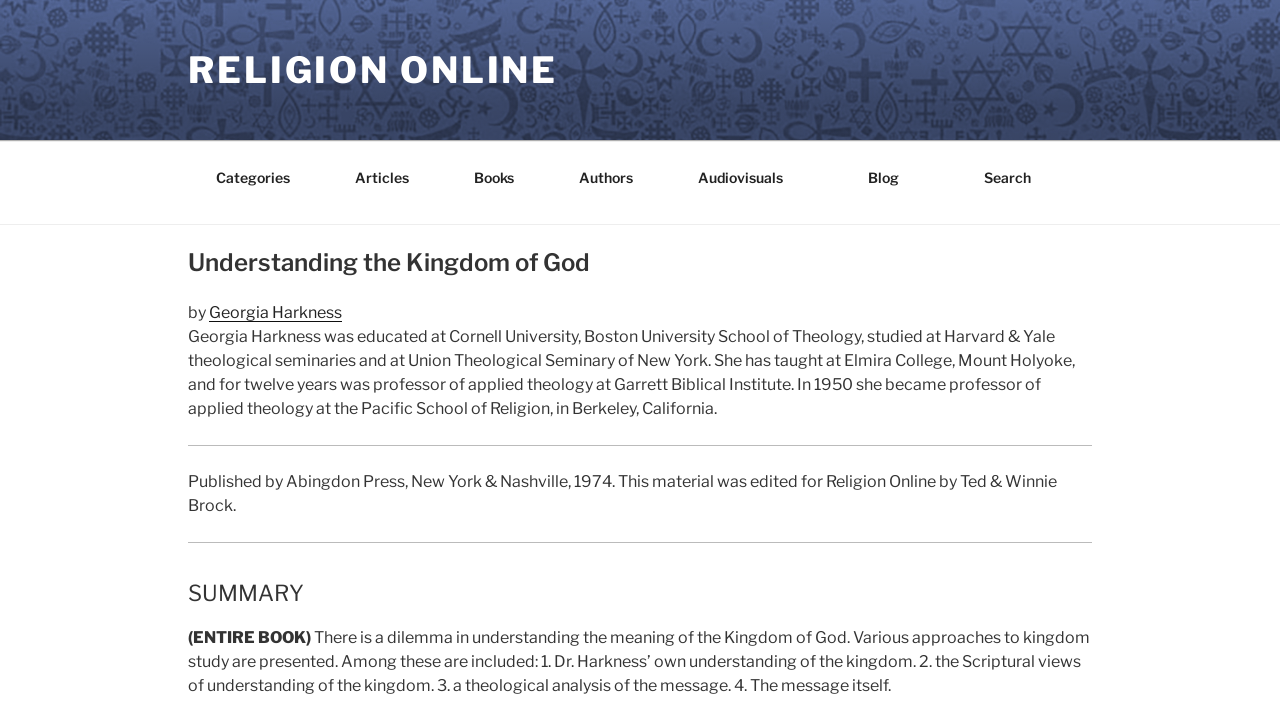Refer to the image and answer the question with as much detail as possible: What is the name of the professor who taught at Garrett Biblical Institute?

The name of the professor who taught at Garrett Biblical Institute can be found by looking at the text describing Georgia Harkness' education and teaching experience. The text mentions that she 'was professor of applied theology at Garrett Biblical Institute'.